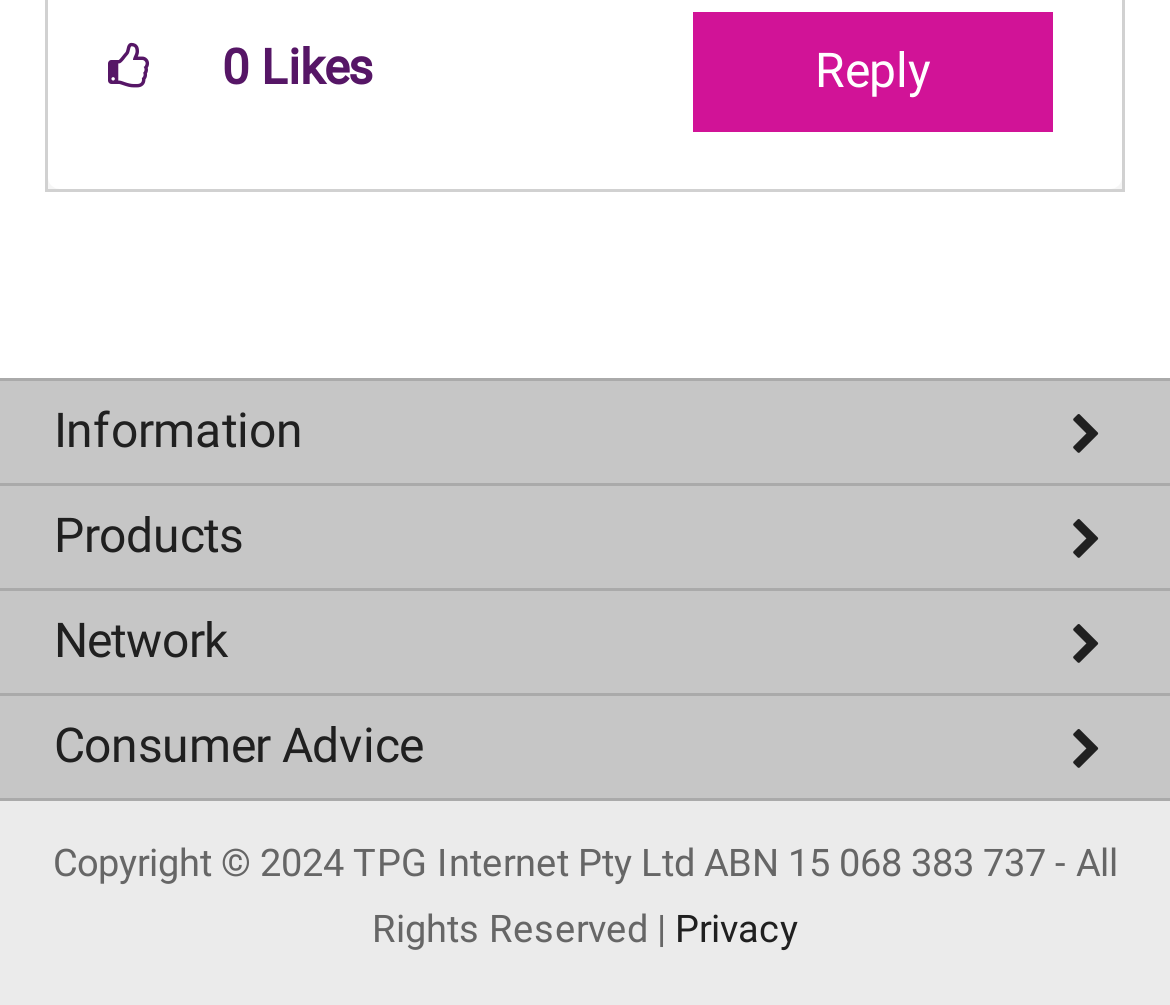What are the main categories listed on the left side of the page?
Look at the image and answer the question with a single word or phrase.

Information, Products, Network, Consumer Advice